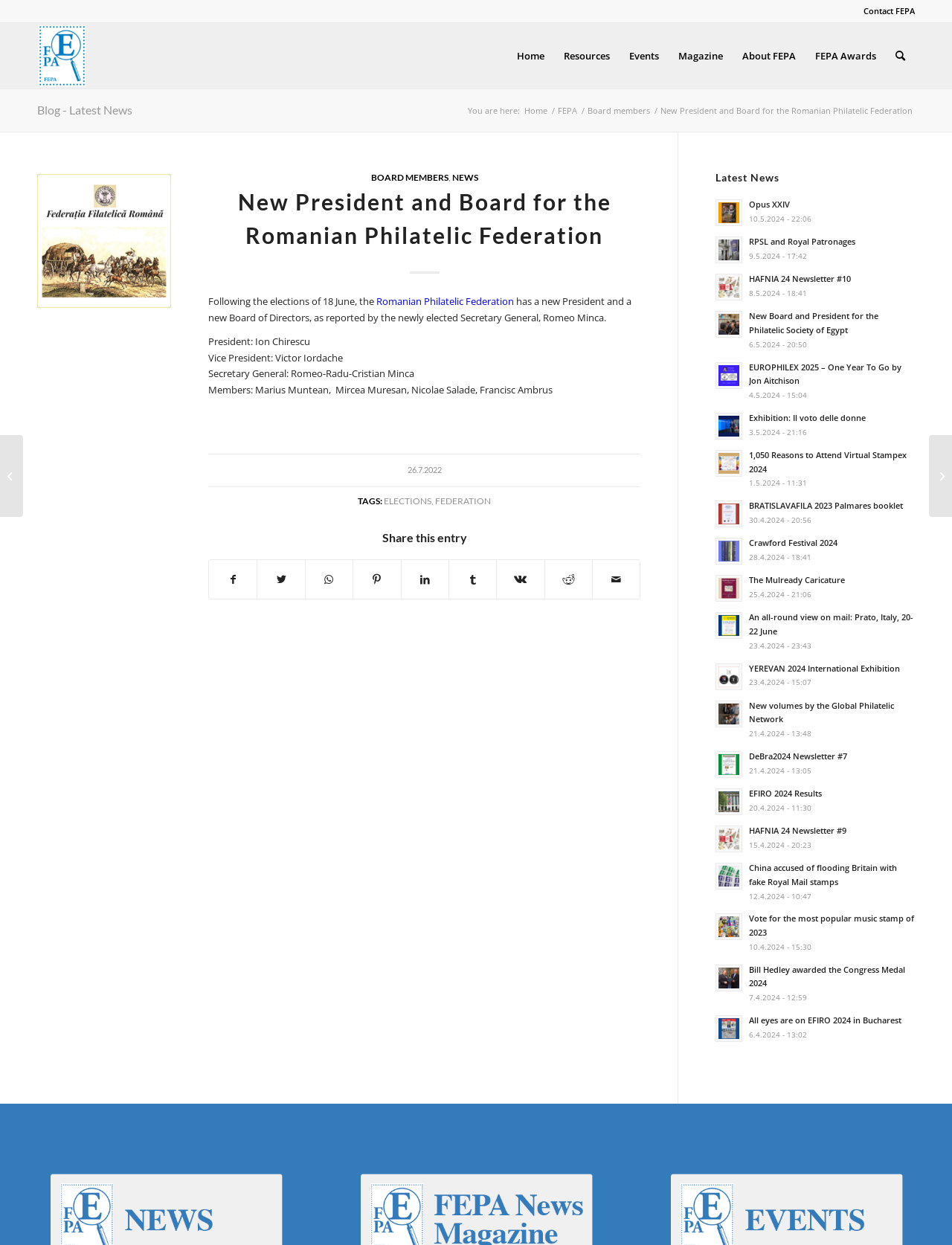Determine the bounding box coordinates of the area to click in order to meet this instruction: "Read the 'New President and Board for the Romanian Philatelic Federation' article".

[0.219, 0.149, 0.673, 0.212]